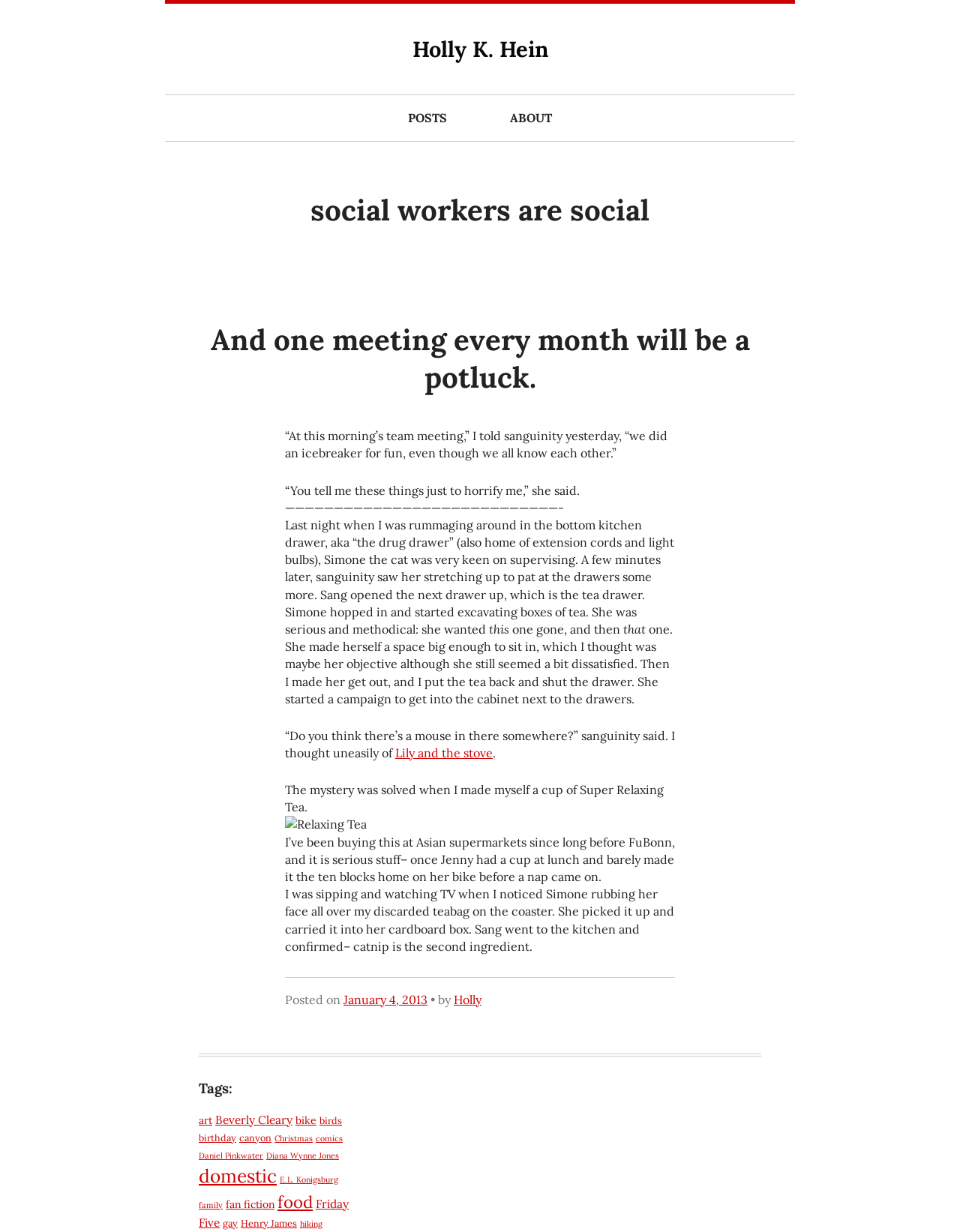Pinpoint the bounding box coordinates of the element that must be clicked to accomplish the following instruction: "Click on the link 'WordPress Resources at SiteGround'". The coordinates should be in the format of four float numbers between 0 and 1, i.e., [left, top, right, bottom].

None